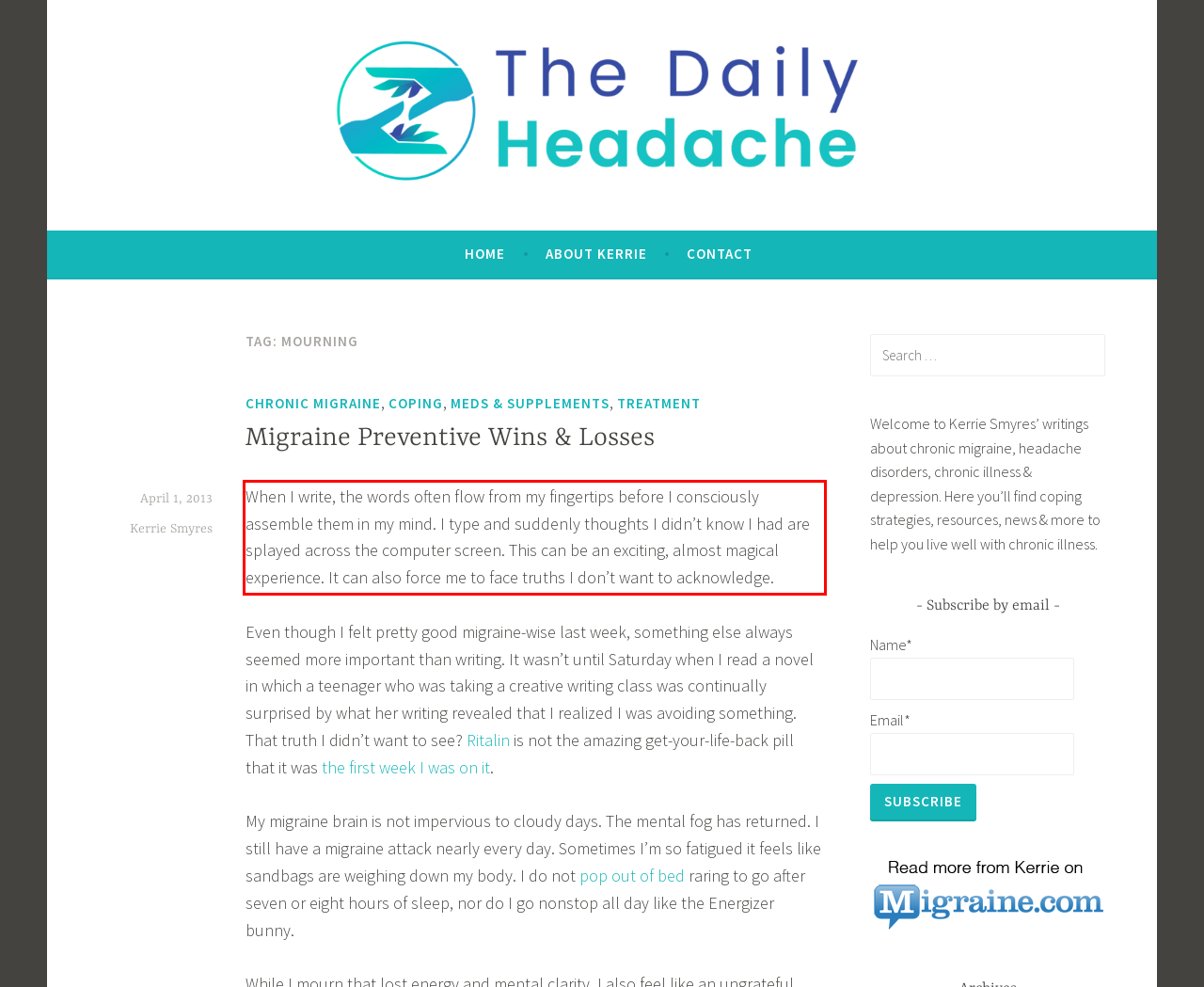You are given a webpage screenshot with a red bounding box around a UI element. Extract and generate the text inside this red bounding box.

When I write, the words often flow from my fingertips before I consciously assemble them in my mind. I type and suddenly thoughts I didn’t know I had are splayed across the computer screen. This can be an exciting, almost magical experience. It can also force me to face truths I don’t want to acknowledge.